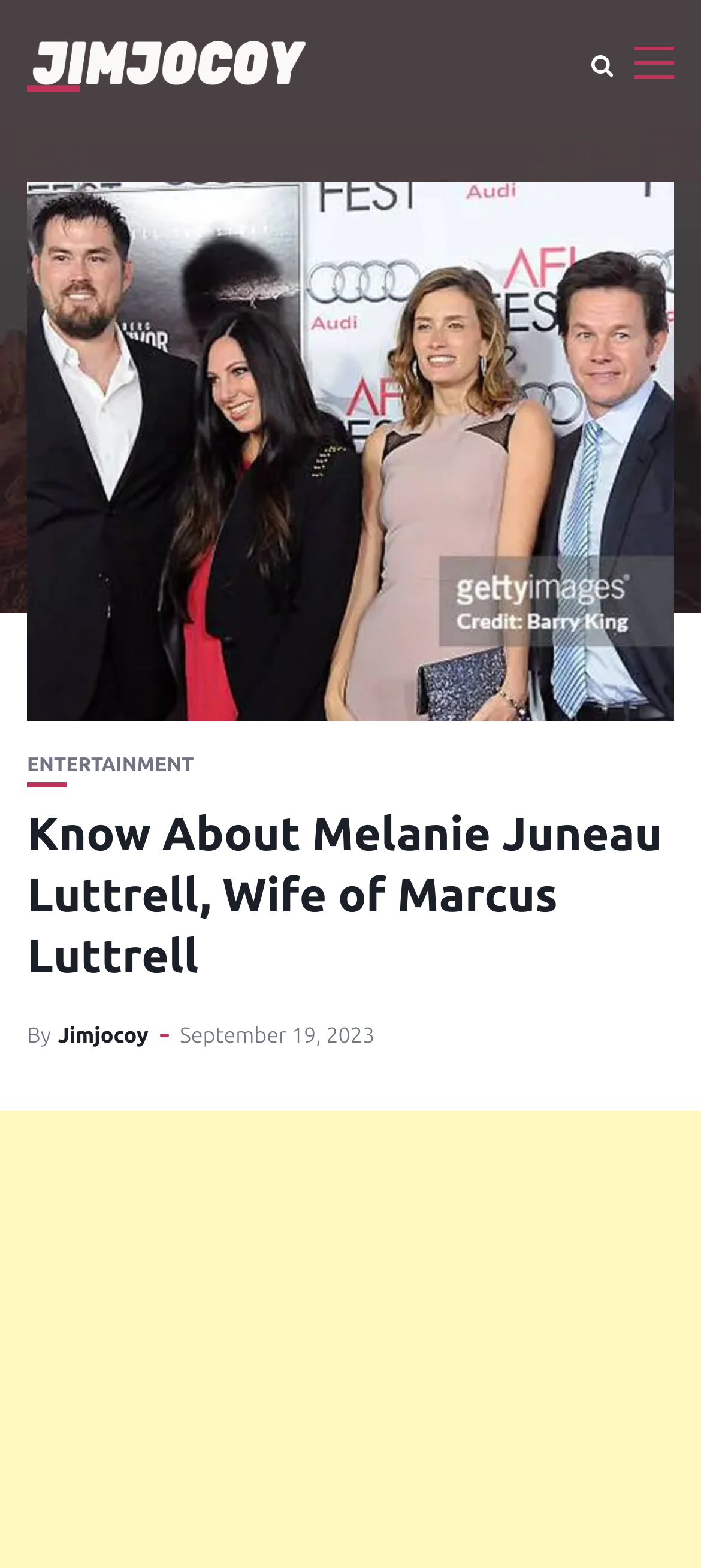What is the website's name?
Can you provide an in-depth and detailed response to the question?

I found the website's name by looking at the link element with the text 'JimJocoy' located at the top of the webpage, which suggests that the website's name is JimJocoy.